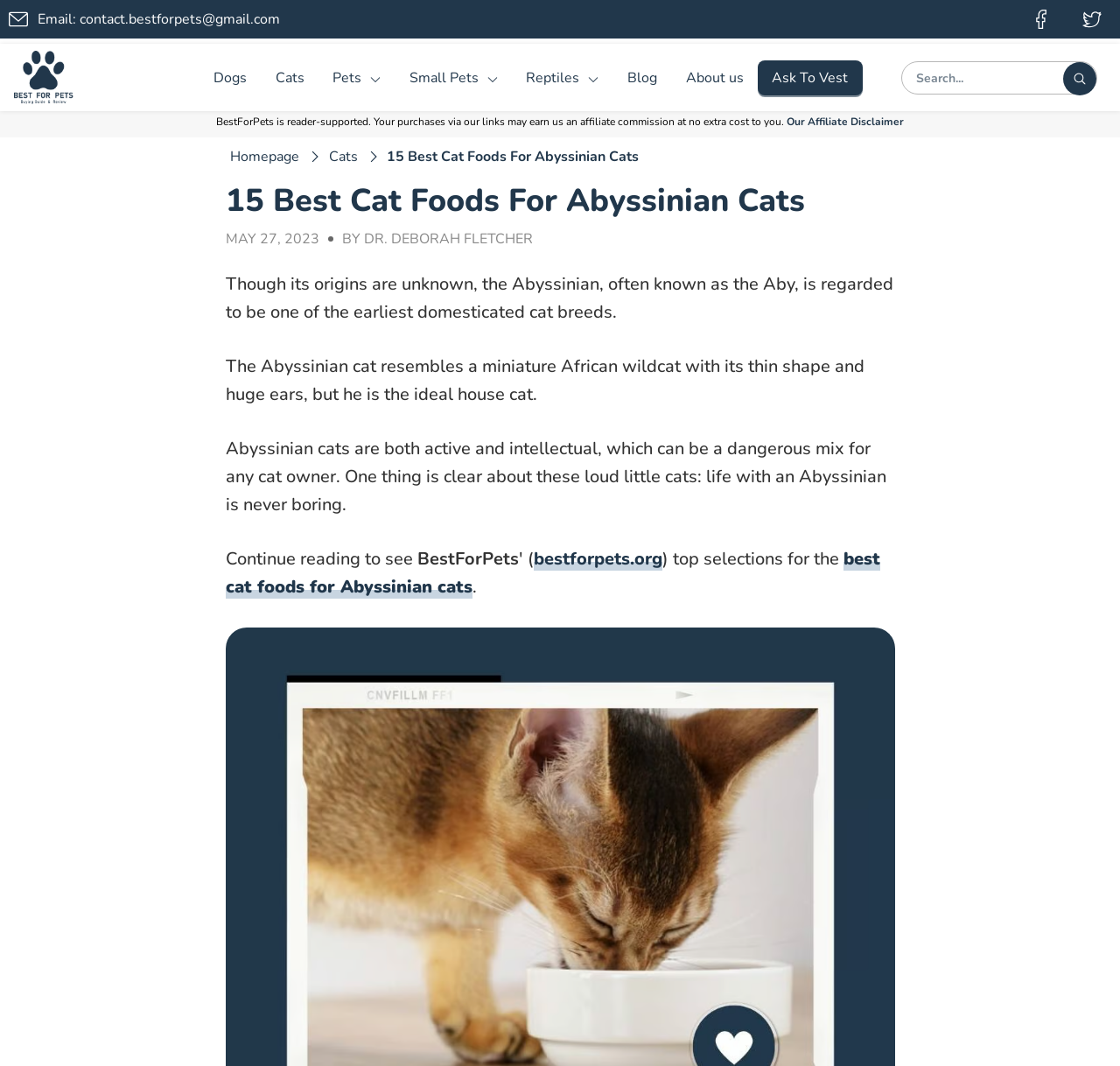Please specify the coordinates of the bounding box for the element that should be clicked to carry out this instruction: "Click the 'Cats' link". The coordinates must be four float numbers between 0 and 1, formatted as [left, top, right, bottom].

[0.233, 0.052, 0.284, 0.093]